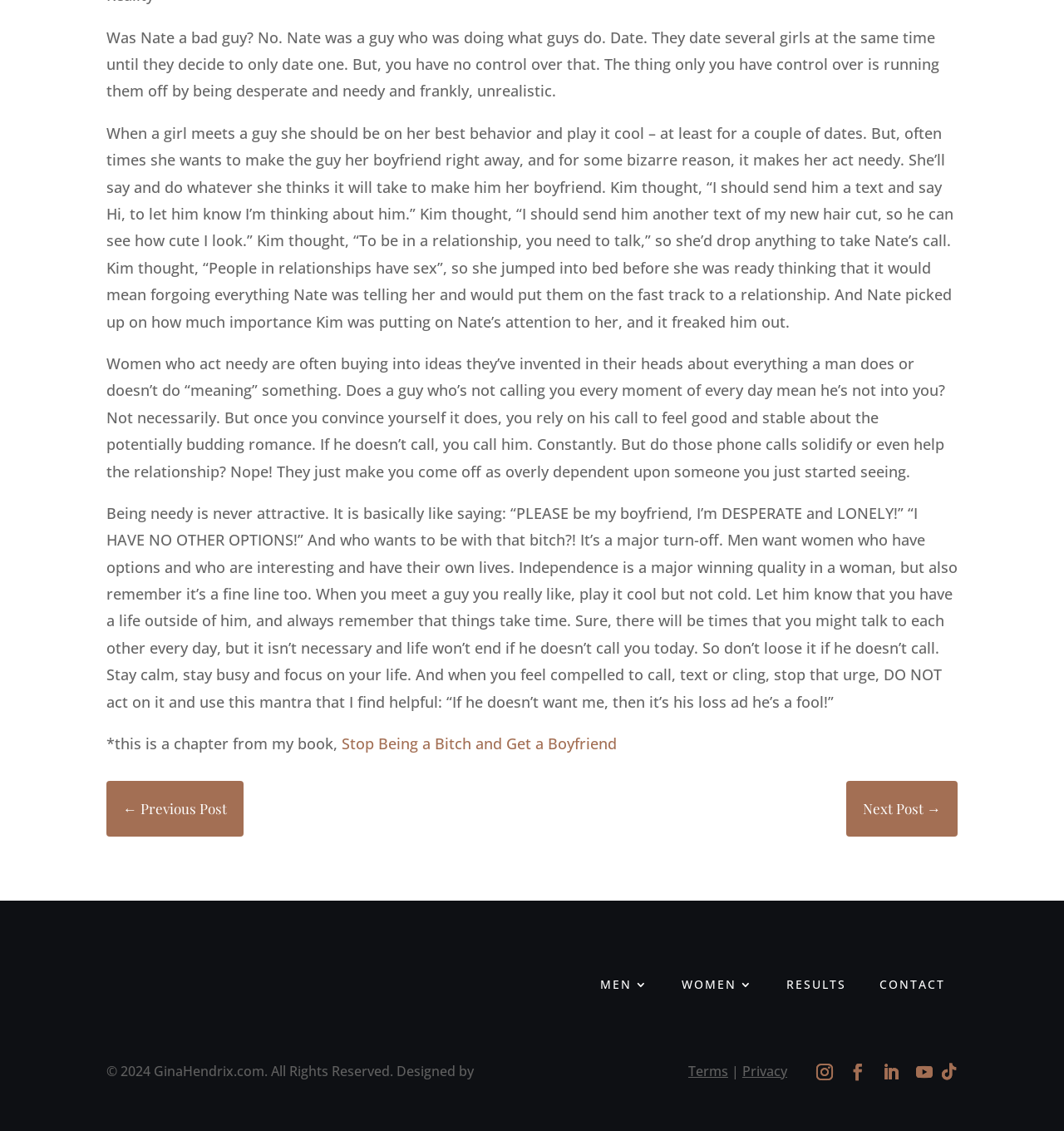Look at the image and write a detailed answer to the question: 
Who is the author of the book?

The text '*this is a chapter from my book' suggests that the author of the book is the same person who wrote the article, and the footer of the webpage mentions '© 2024 GinaHendrix.com', implying that Gina Hendrix is the author.